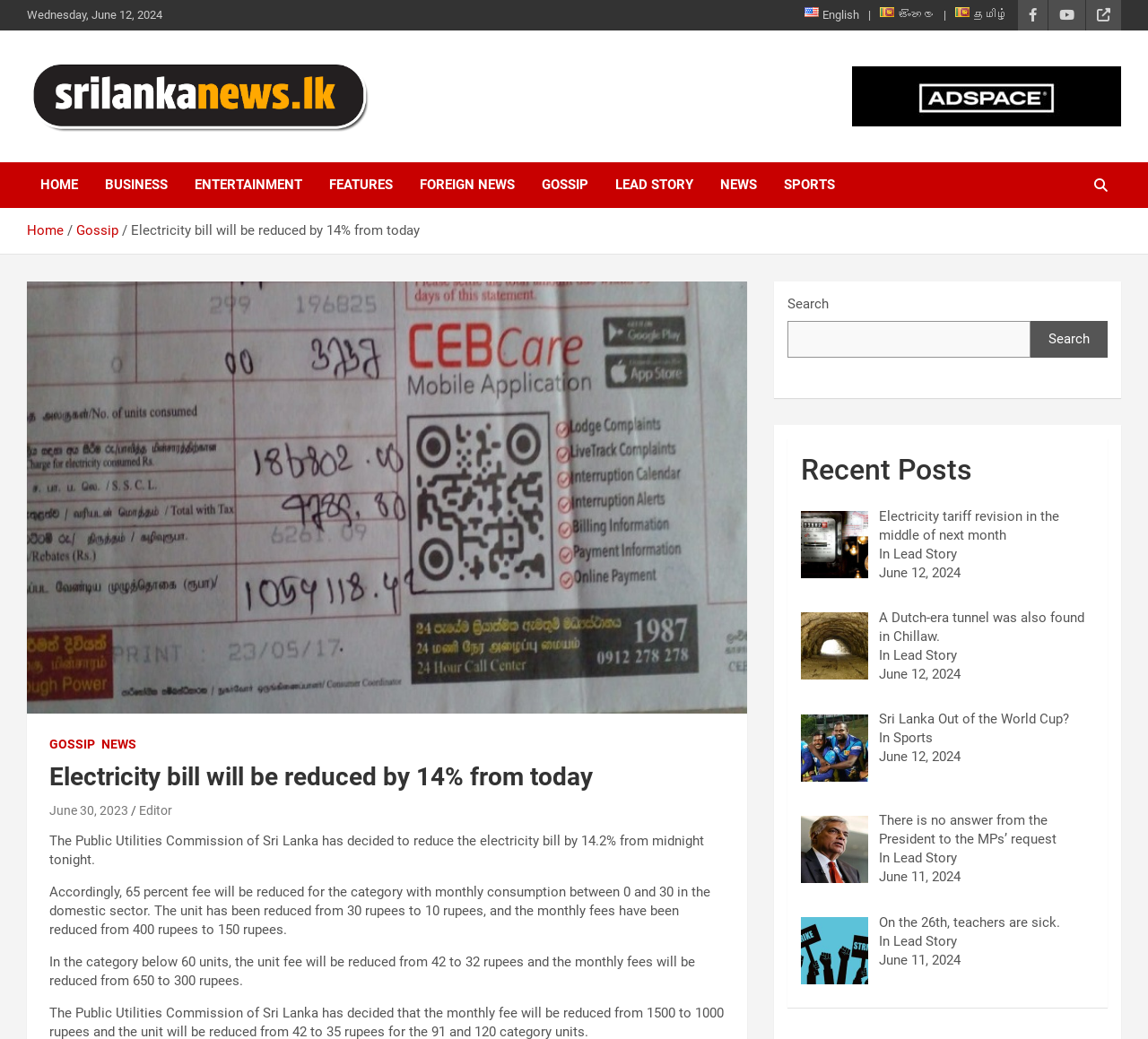Offer a detailed explanation of the webpage layout and contents.

The webpage is a news article from Sri Lanka News, with the title "Electricity bill will be reduced by 14% from today". At the top left corner, there is a logo of Sri Lanka News, accompanied by a heading with the same name. Below the logo, there are several links to different sections of the website, including HOME, BUSINESS, ENTERTAINMENT, and more.

On the top right corner, there are three social media links, represented by icons, and a language selection menu with options for English, Sinhala, and Tamil. Next to the language menu, there is a banner advertisement.

The main content of the webpage is the news article, which starts with a heading that repeats the title. The article is divided into several paragraphs, describing the decision of the Public Utilities Commission of Sri Lanka to reduce the electricity bill by 14.2% from midnight. The article provides details on the reduction of fees for different categories of consumers.

Below the article, there is a section with links to related news articles, including "Electricity tariff revision in the middle of next month", "A Dutch-era tunnel was also found in Chillaw", and more. Each link is accompanied by a brief description and a date.

On the right side of the webpage, there is a search bar with a search button. Below the search bar, there is a section titled "Recent Posts", which lists several news articles with links and brief descriptions.

Overall, the webpage is a news article with a clear structure, easy to navigate, and providing detailed information on the topic.